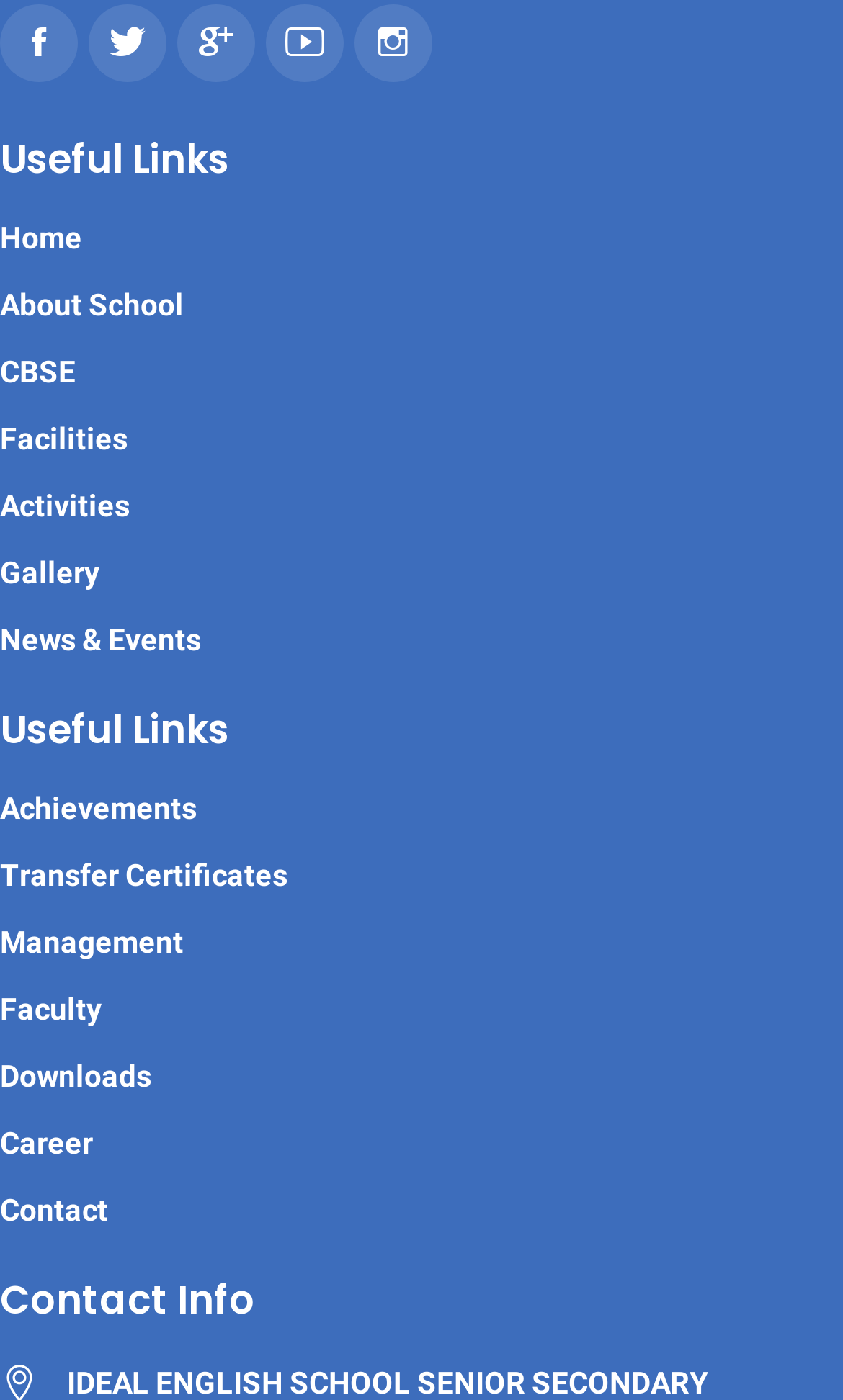How many links are there under 'Useful Links'?
Using the image as a reference, answer the question in detail.

I counted the number of links under the two 'Useful Links' headings, which are 'Home', 'About School', 'CBSE', 'Facilities', 'Activities', 'Gallery', 'News & Events', 'Achievements', 'Transfer Certificates', 'Management', 'Faculty', 'Downloads', 'Career', and 'Contact'.